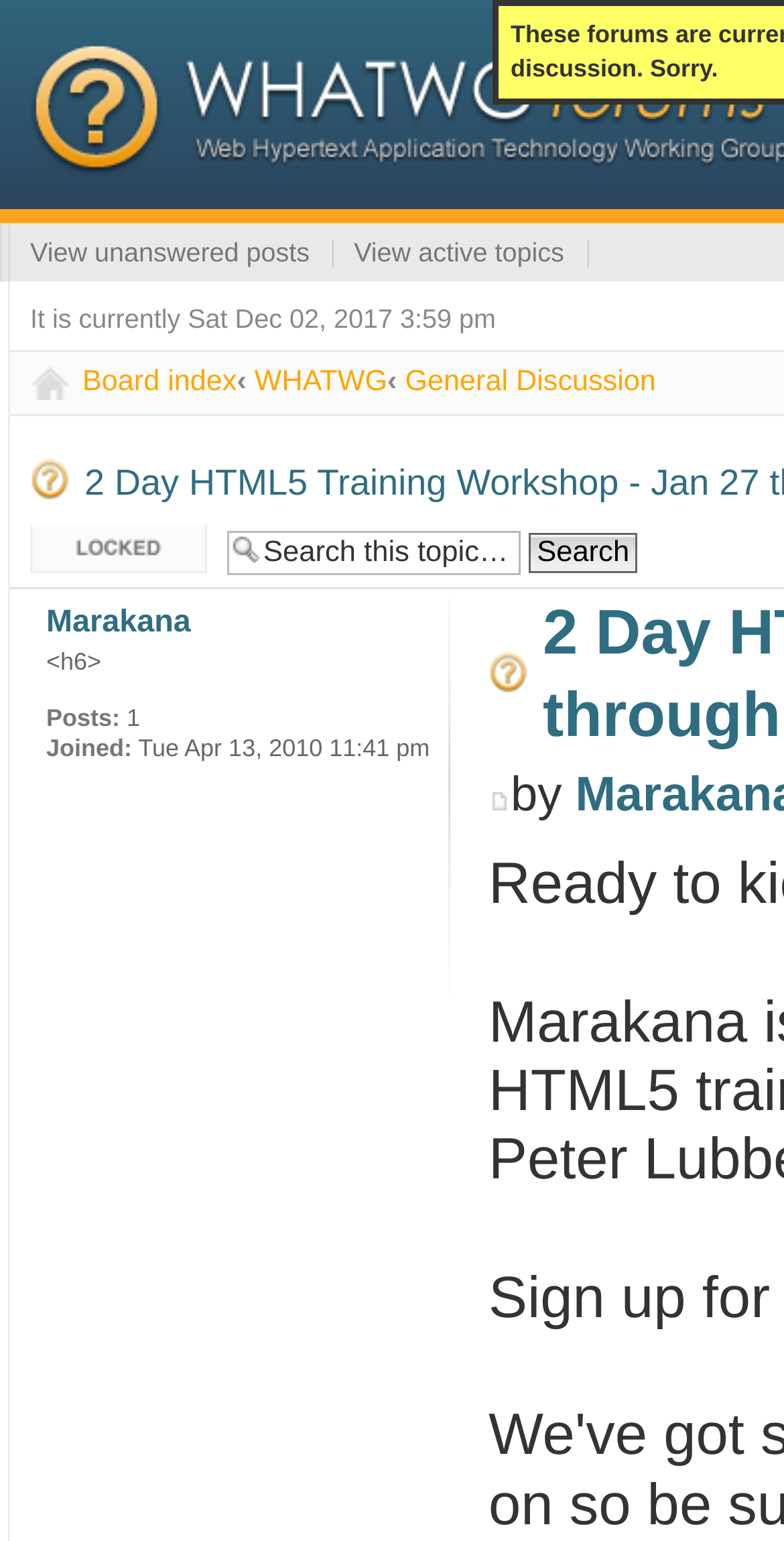Please find the bounding box coordinates of the element that you should click to achieve the following instruction: "Go to board index". The coordinates should be presented as four float numbers between 0 and 1: [left, top, right, bottom].

[0.038, 0.229, 0.302, 0.269]